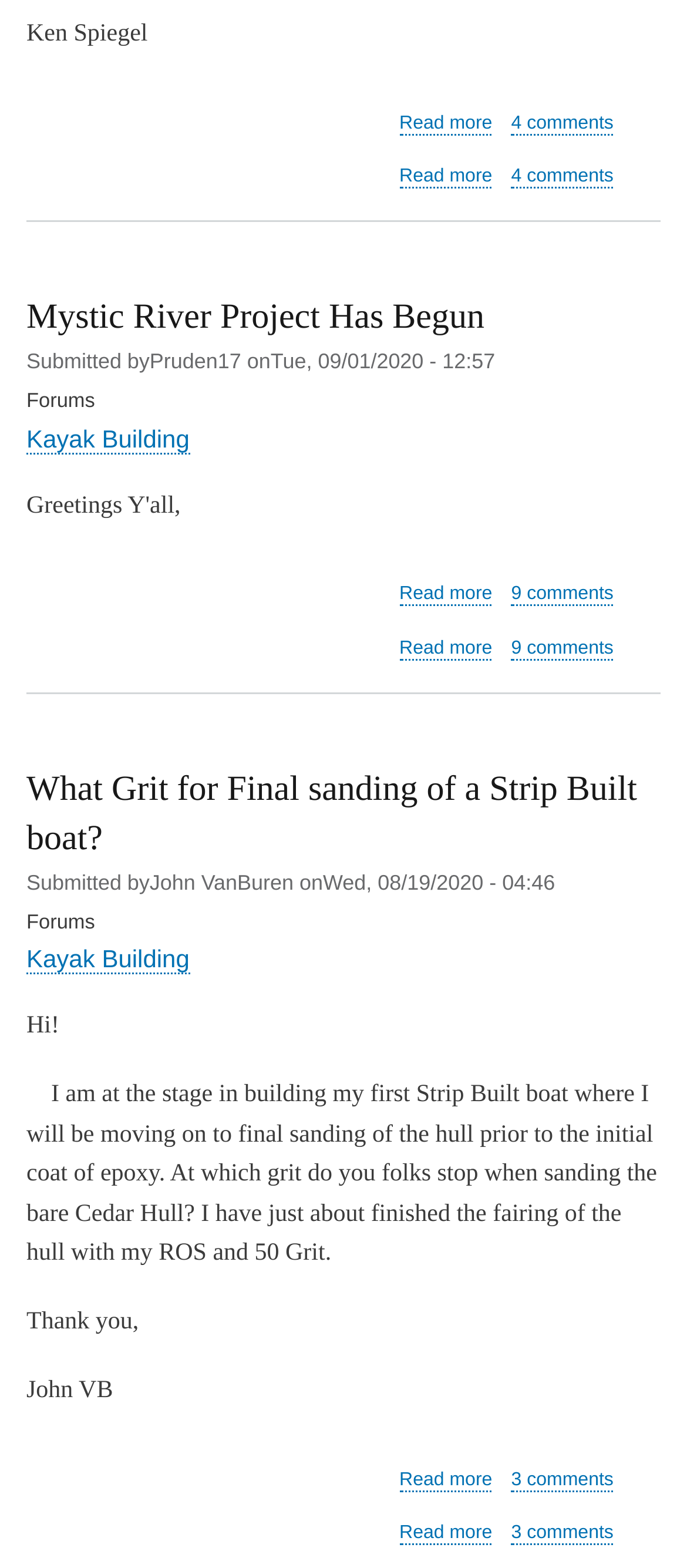Determine the bounding box coordinates of the clickable element to achieve the following action: 'View Kayak Building forum'. Provide the coordinates as four float values between 0 and 1, formatted as [left, top, right, bottom].

[0.038, 0.27, 0.276, 0.289]